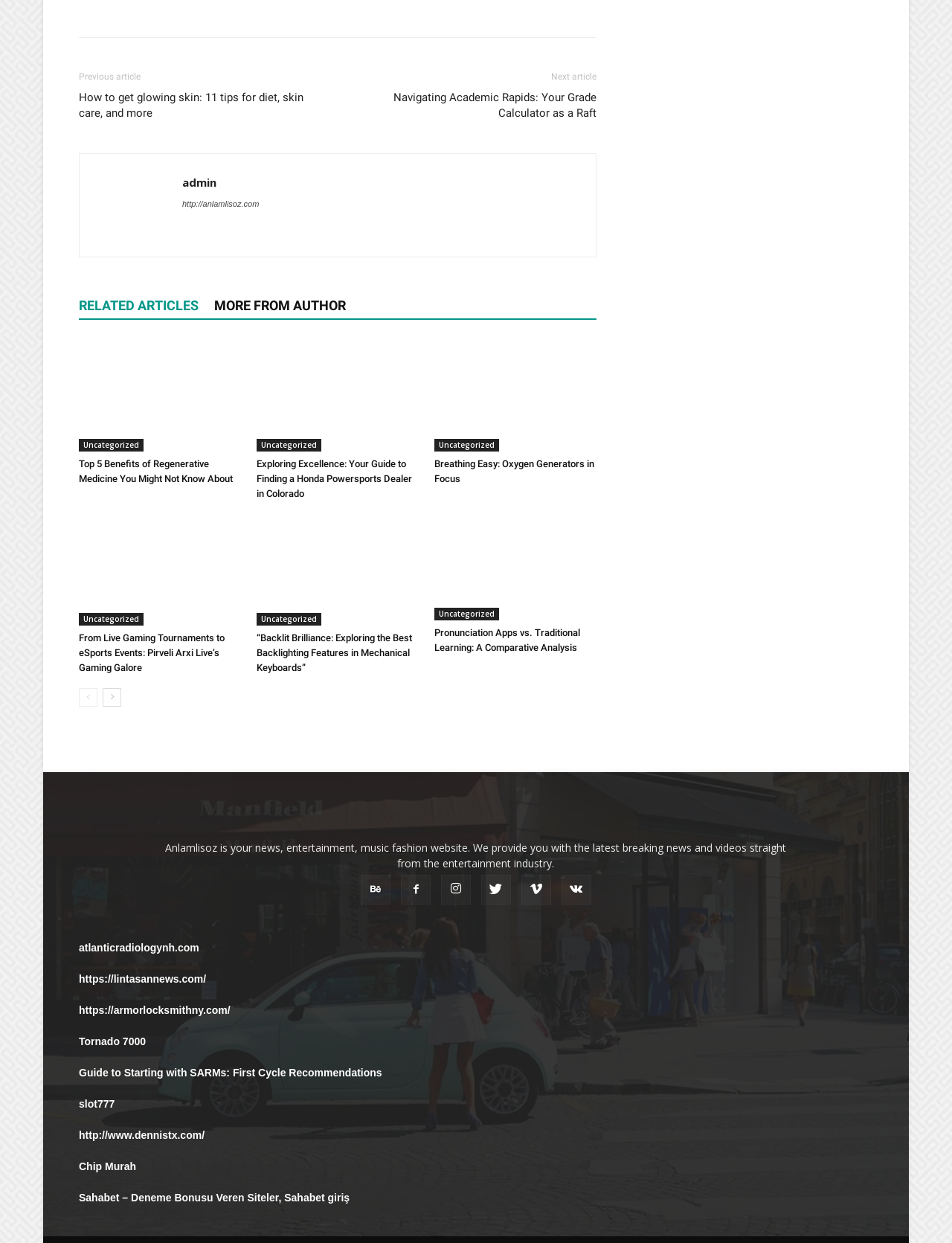Please identify the bounding box coordinates of the area that needs to be clicked to fulfill the following instruction: "Click on the 'Previous article' link."

[0.083, 0.164, 0.148, 0.172]